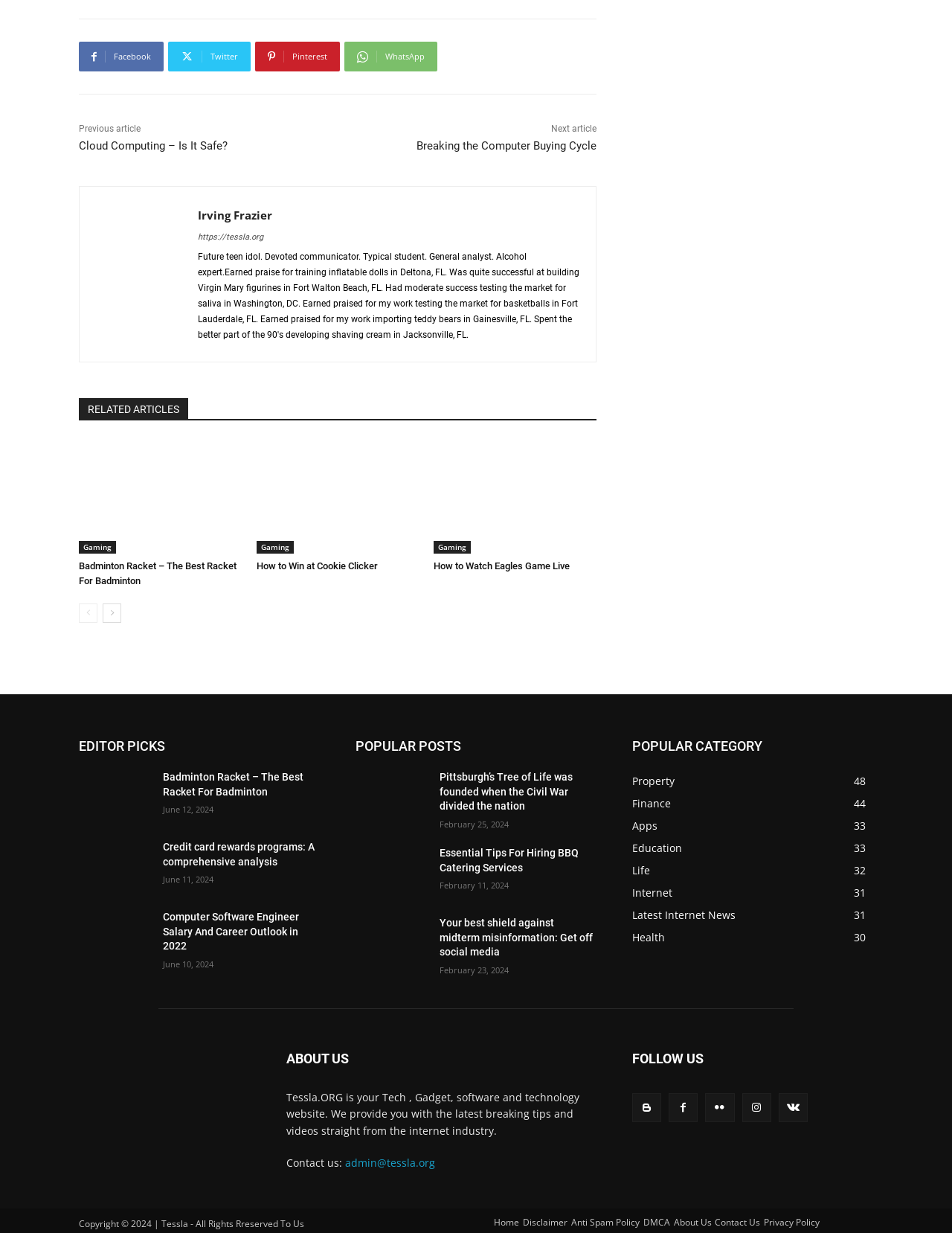Respond to the question below with a single word or phrase:
What is the category with the most posts?

Property